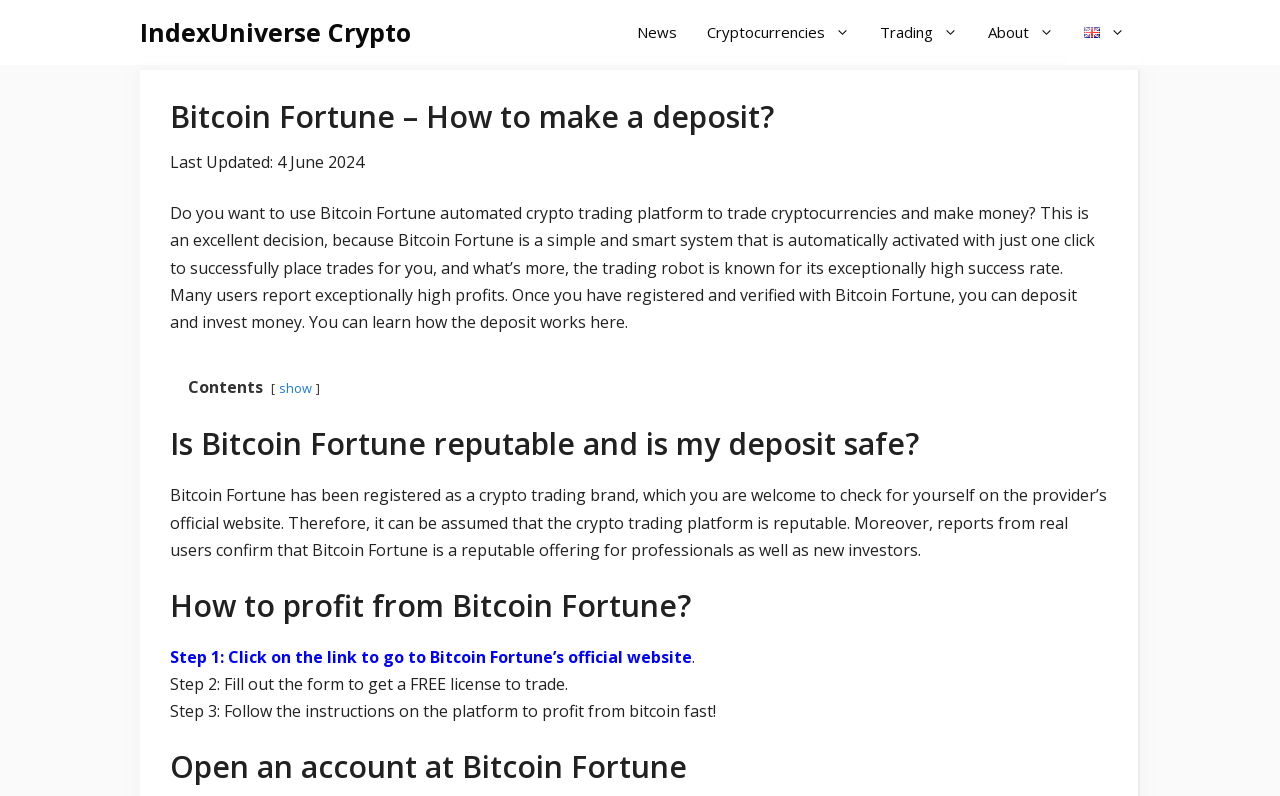Give a one-word or short-phrase answer to the following question: 
What is the name of the automated crypto trading platform?

Bitcoin Fortune